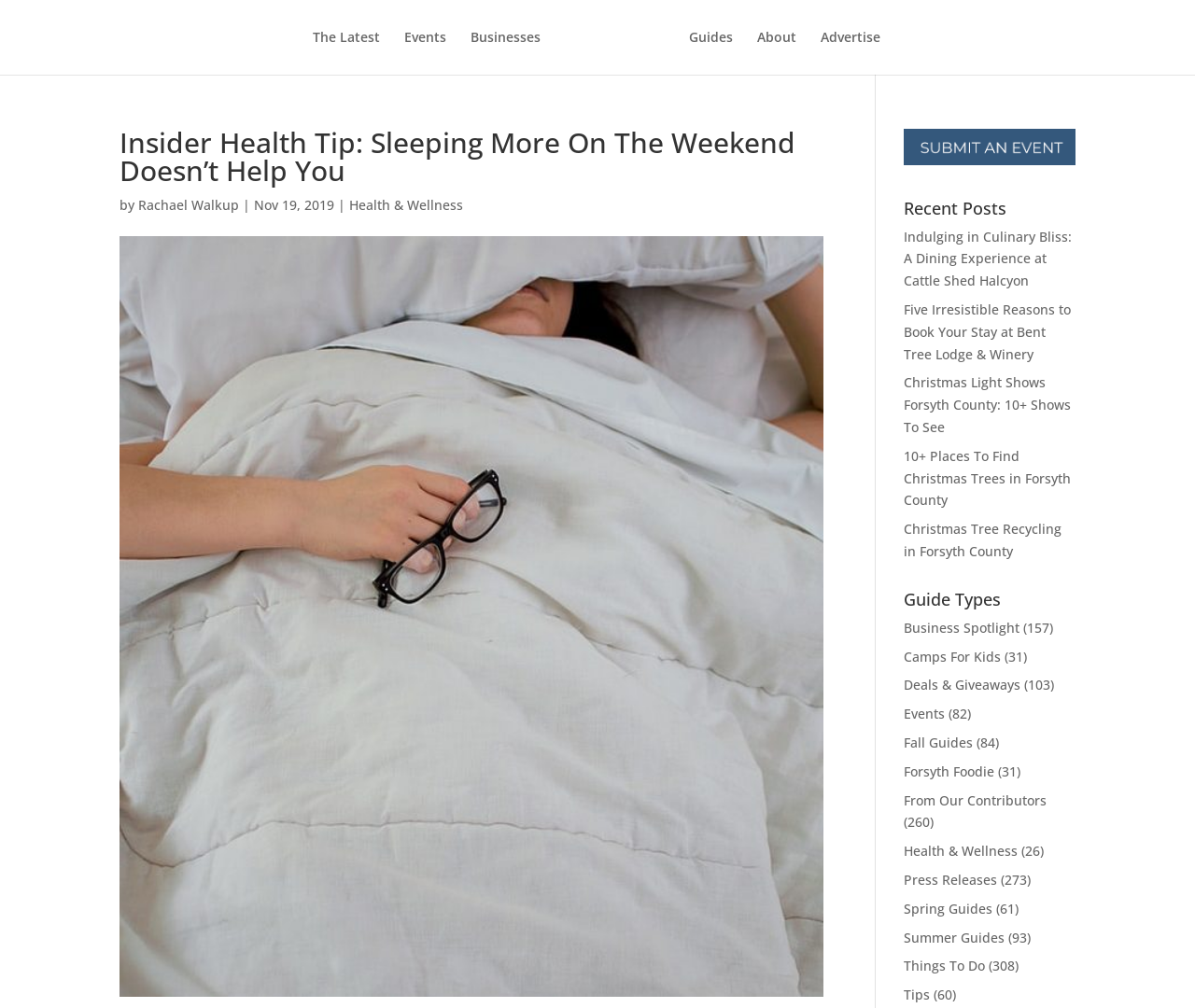Highlight the bounding box coordinates of the region I should click on to meet the following instruction: "Read the article by Rachael Walkup".

[0.116, 0.194, 0.2, 0.212]